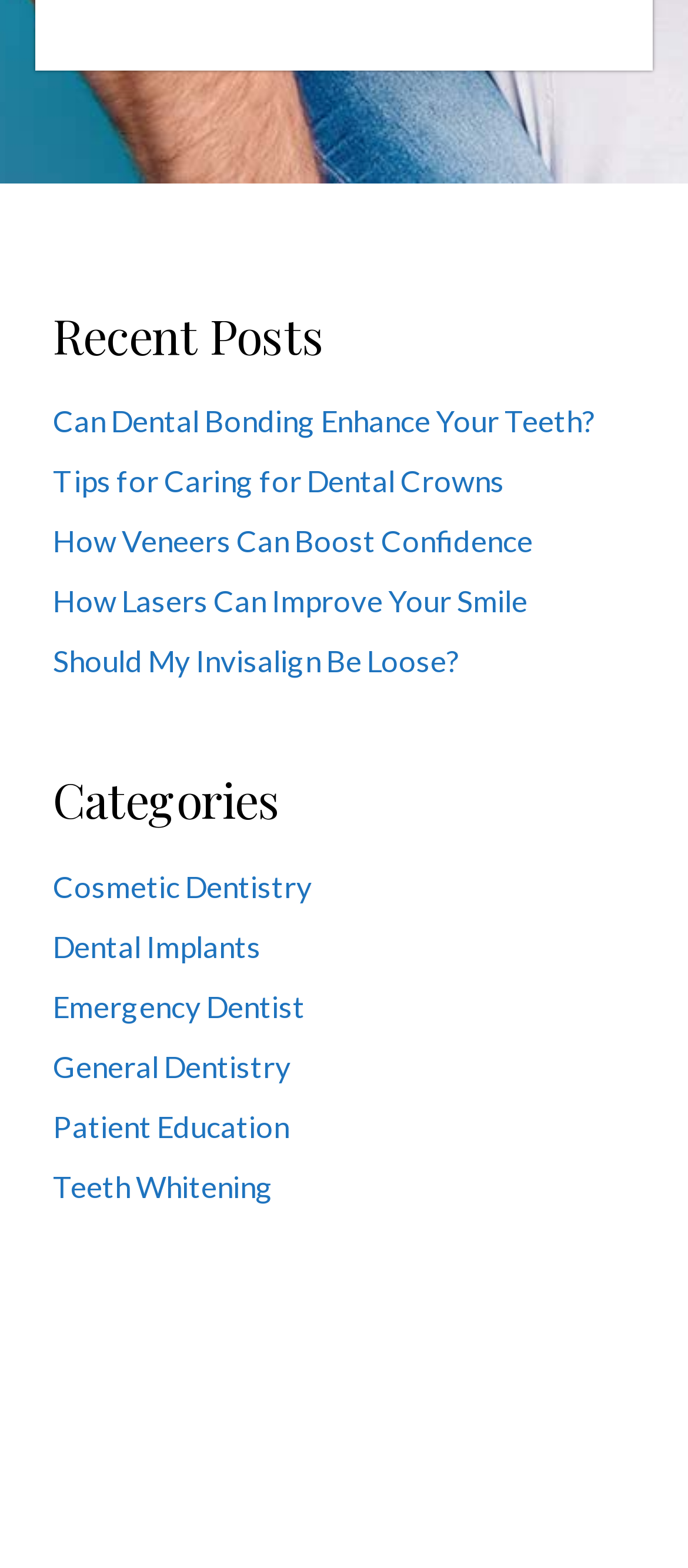Please specify the bounding box coordinates of the clickable region to carry out the following instruction: "explore cosmetic dentistry". The coordinates should be four float numbers between 0 and 1, in the format [left, top, right, bottom].

[0.077, 0.553, 0.454, 0.577]